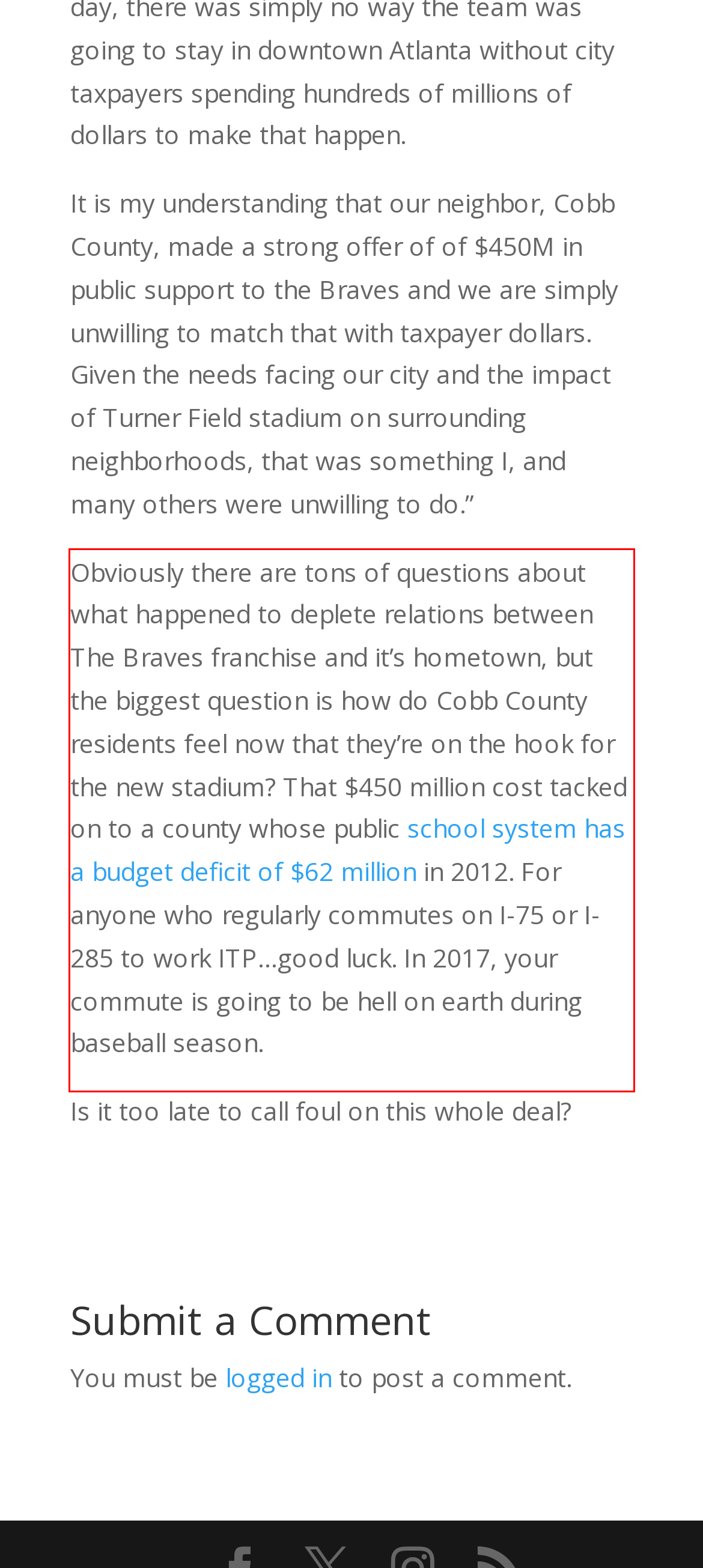You have a webpage screenshot with a red rectangle surrounding a UI element. Extract the text content from within this red bounding box.

Obviously there are tons of questions about what happened to deplete relations between The Braves franchise and it’s hometown, but the biggest question is how do Cobb County residents feel now that they’re on the hook for the new stadium? That $450 million cost tacked on to a county whose public school system has a budget deficit of $62 million in 2012. For anyone who regularly commutes on I-75 or I-285 to work ITP…good luck. In 2017, your commute is going to be hell on earth during baseball season.